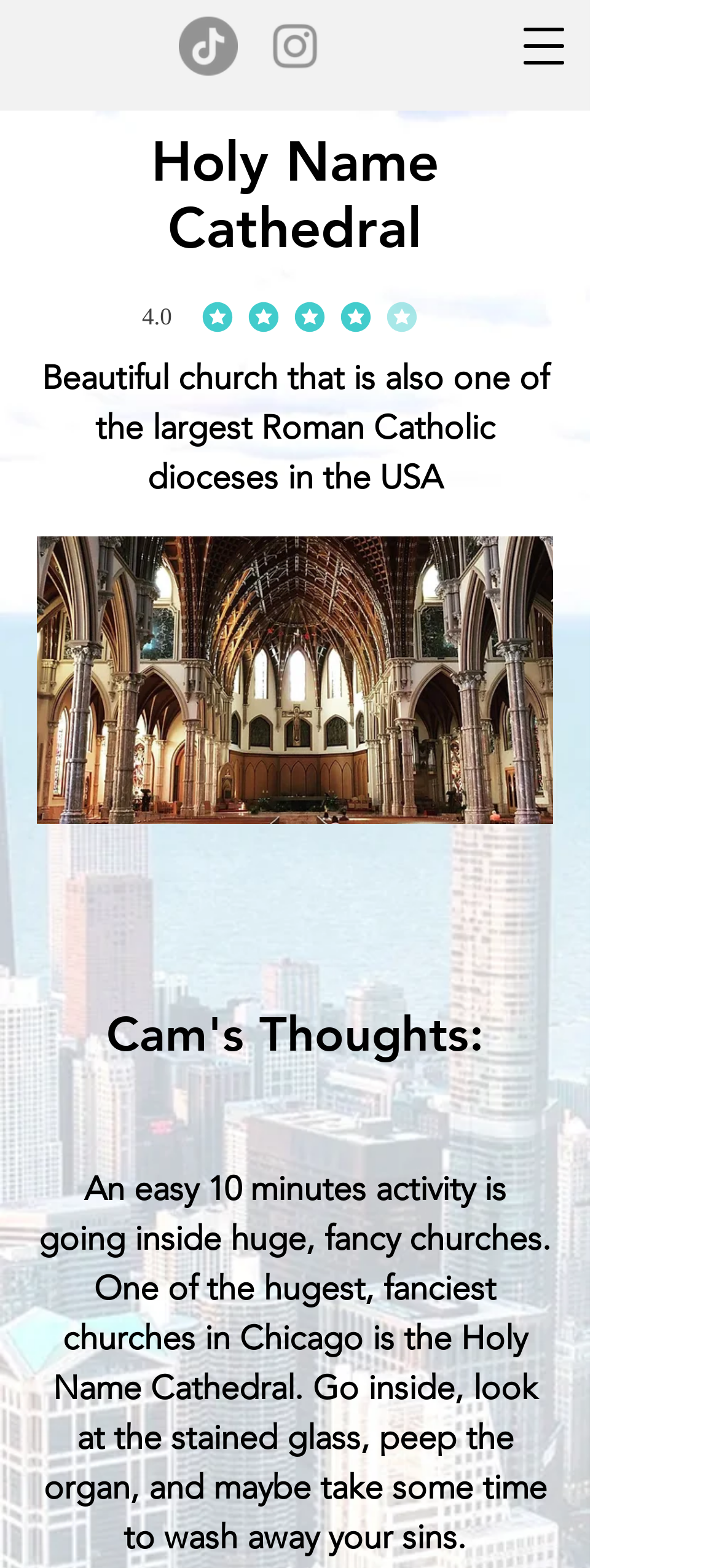Describe every aspect of the webpage in a detailed manner.

The webpage is about Holy Name Cathedral, a beautiful and large Roman Catholic diocese in the USA. At the top right corner, there is a button to open a navigation menu. Below it, there is a social bar with links to TikTok and Instagram, each accompanied by an image of the respective social media platform's logo.

The main content of the webpage is divided into sections. At the top, there is a heading that reads "Holy Name Cathedral" in a prominent font. Below it, there is a rating section that displays an average rating of 4 out of 5. Next to it, there is a brief description of the cathedral, which is also the meta description.

Below the description, there is a large image of the Holy Name Cathedral, taking up most of the width of the page. The image is accompanied by a heading that reads "Cam's Thoughts:" and a paragraph of text that shares a personal experience of visiting the cathedral. The text describes the activity of going inside the church, admiring the stained glass and organ, and taking time to reflect.